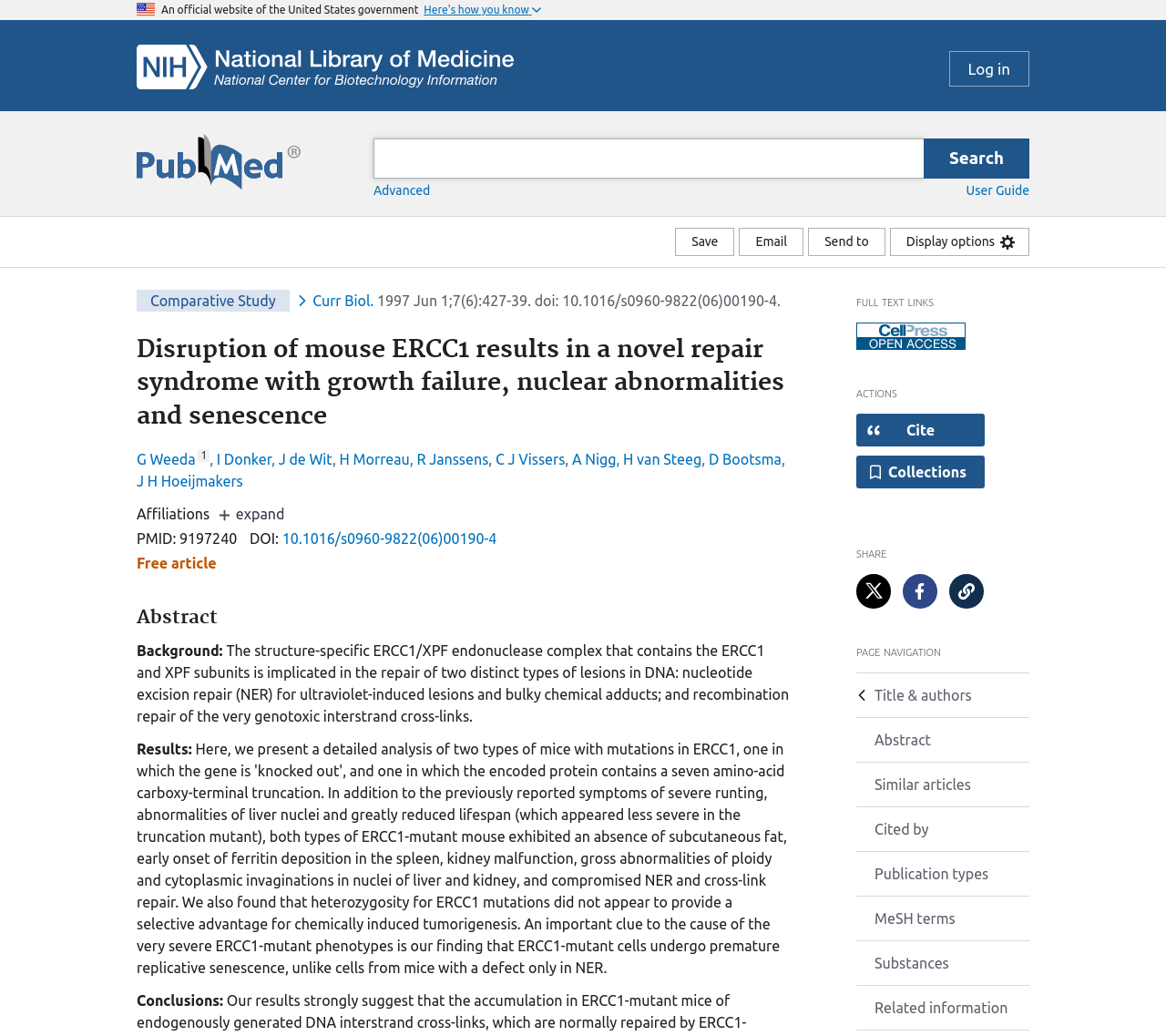Locate the bounding box coordinates of the clickable area needed to fulfill the instruction: "Log in".

[0.814, 0.049, 0.883, 0.084]